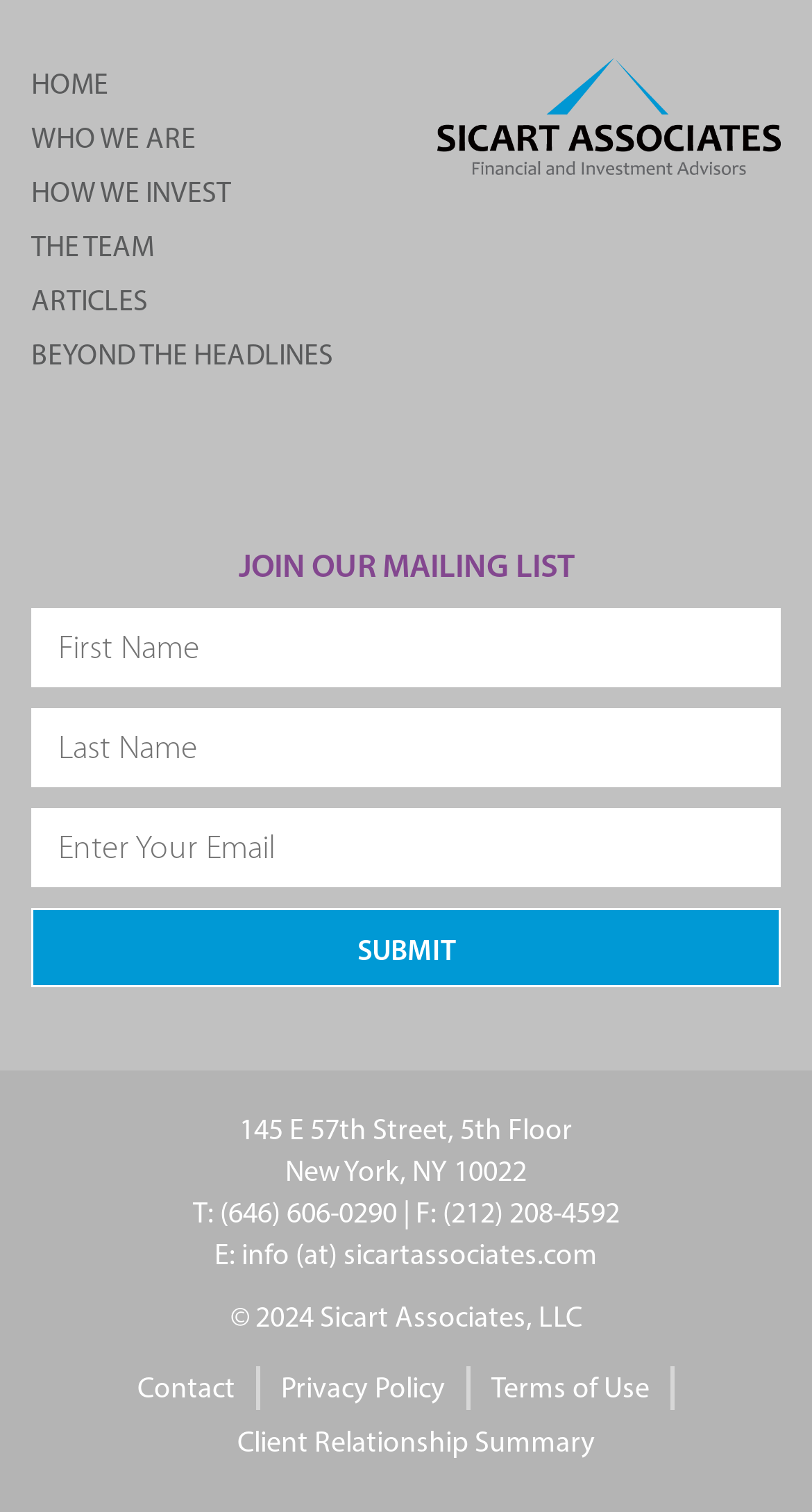Please identify the bounding box coordinates of the element I should click to complete this instruction: 'Enter First Name'. The coordinates should be given as four float numbers between 0 and 1, like this: [left, top, right, bottom].

[0.038, 0.402, 0.962, 0.455]